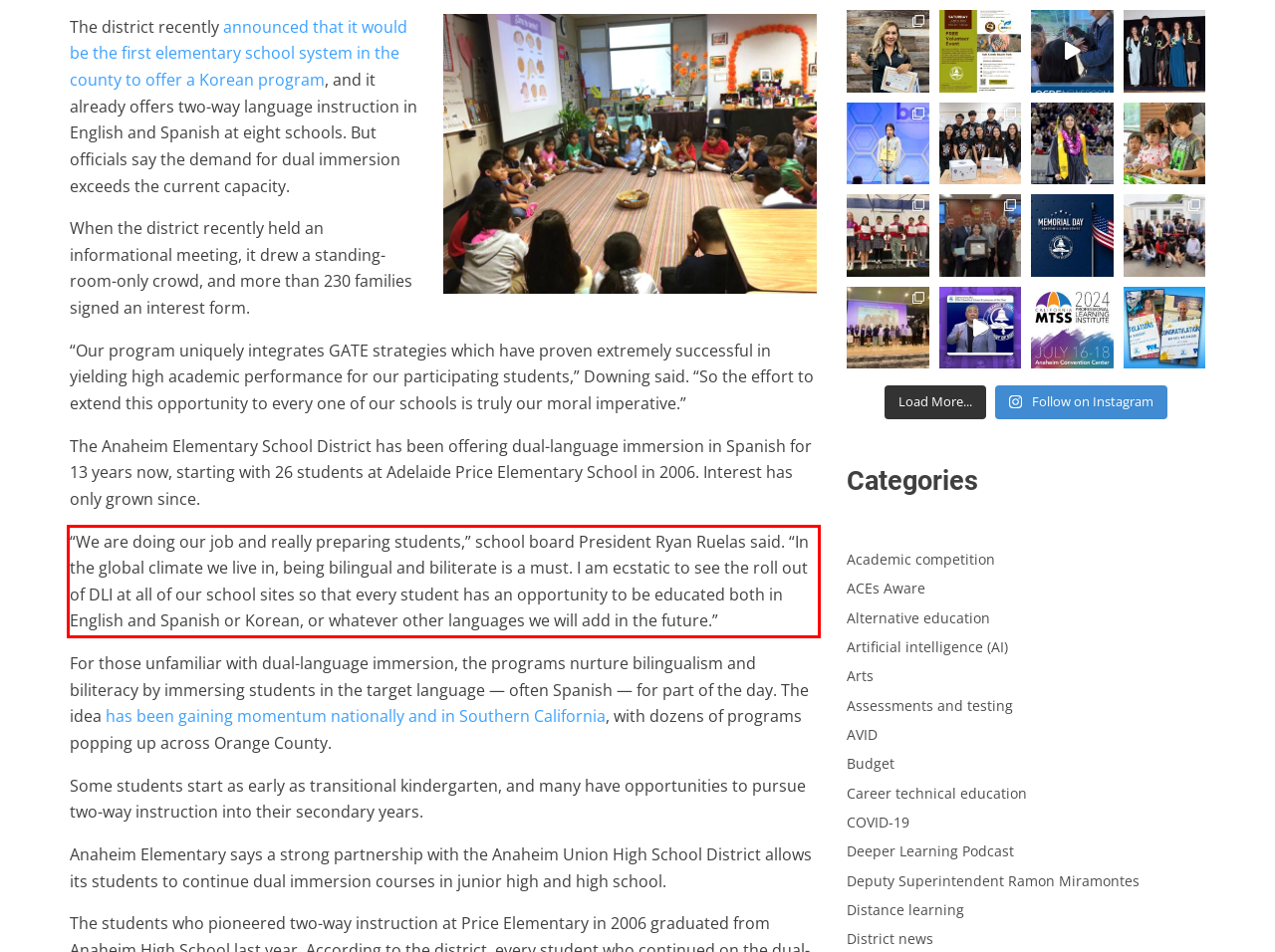Within the screenshot of the webpage, locate the red bounding box and use OCR to identify and provide the text content inside it.

“We are doing our job and really preparing students,” school board President Ryan Ruelas said. “In the global climate we live in, being bilingual and biliterate is a must. I am ecstatic to see the roll out of DLI at all of our school sites so that every student has an opportunity to be educated both in English and Spanish or Korean, or whatever other languages we will add in the future.”